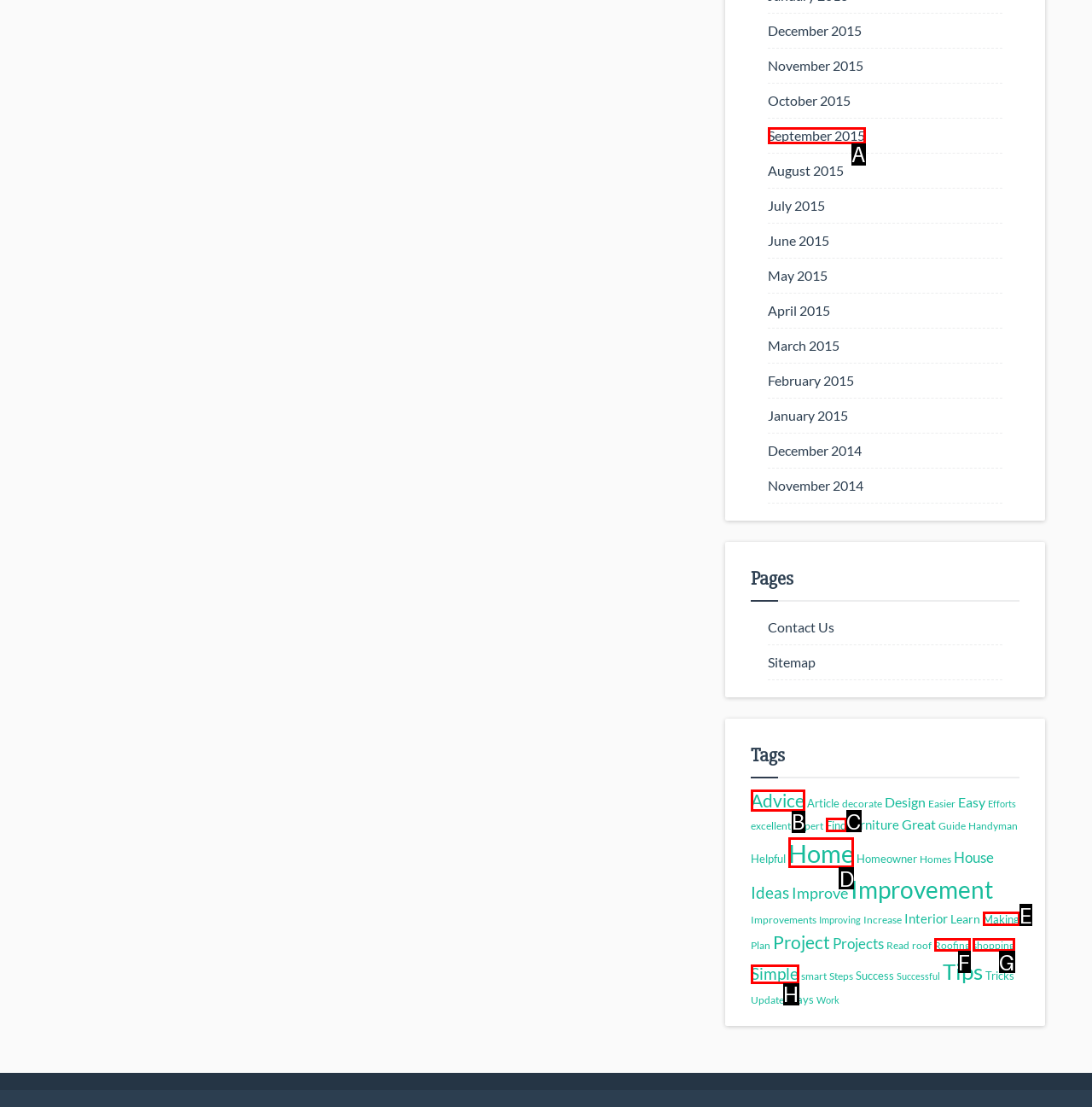Tell me the letter of the correct UI element to click for this instruction: View 'Home' page. Answer with the letter only.

D